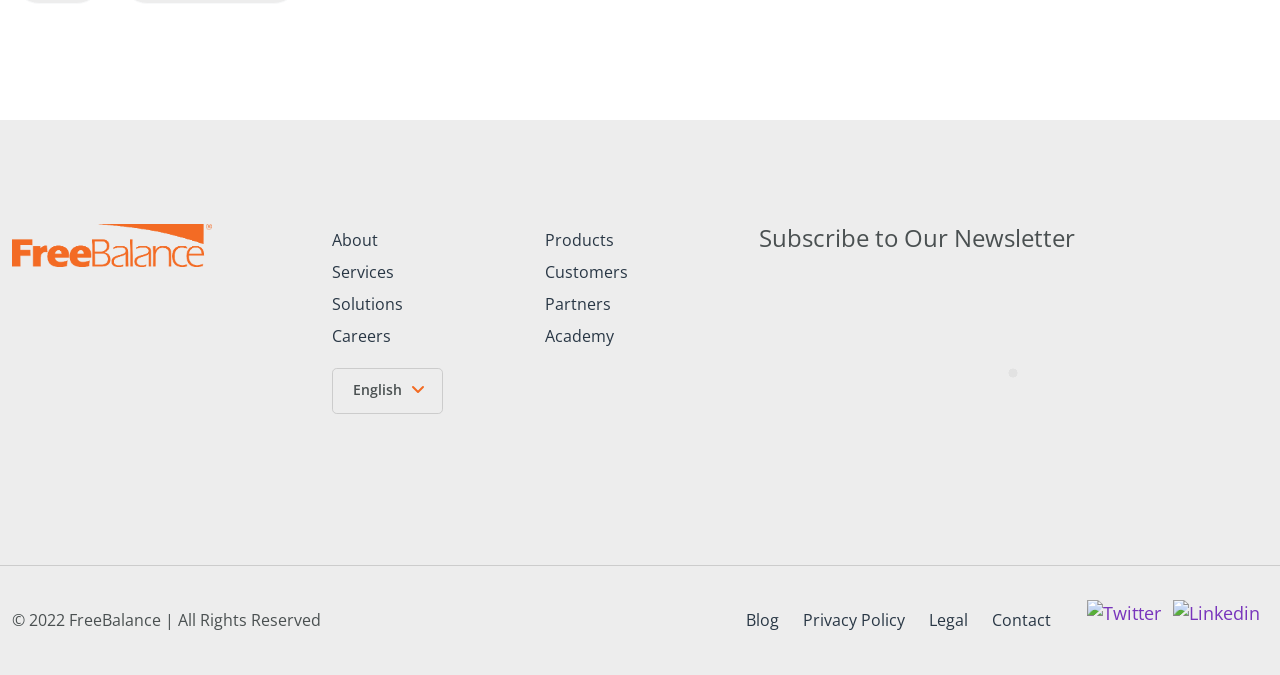What is the purpose of the section at the bottom right?
Identify the answer in the screenshot and reply with a single word or phrase.

Subscribe to Newsletter